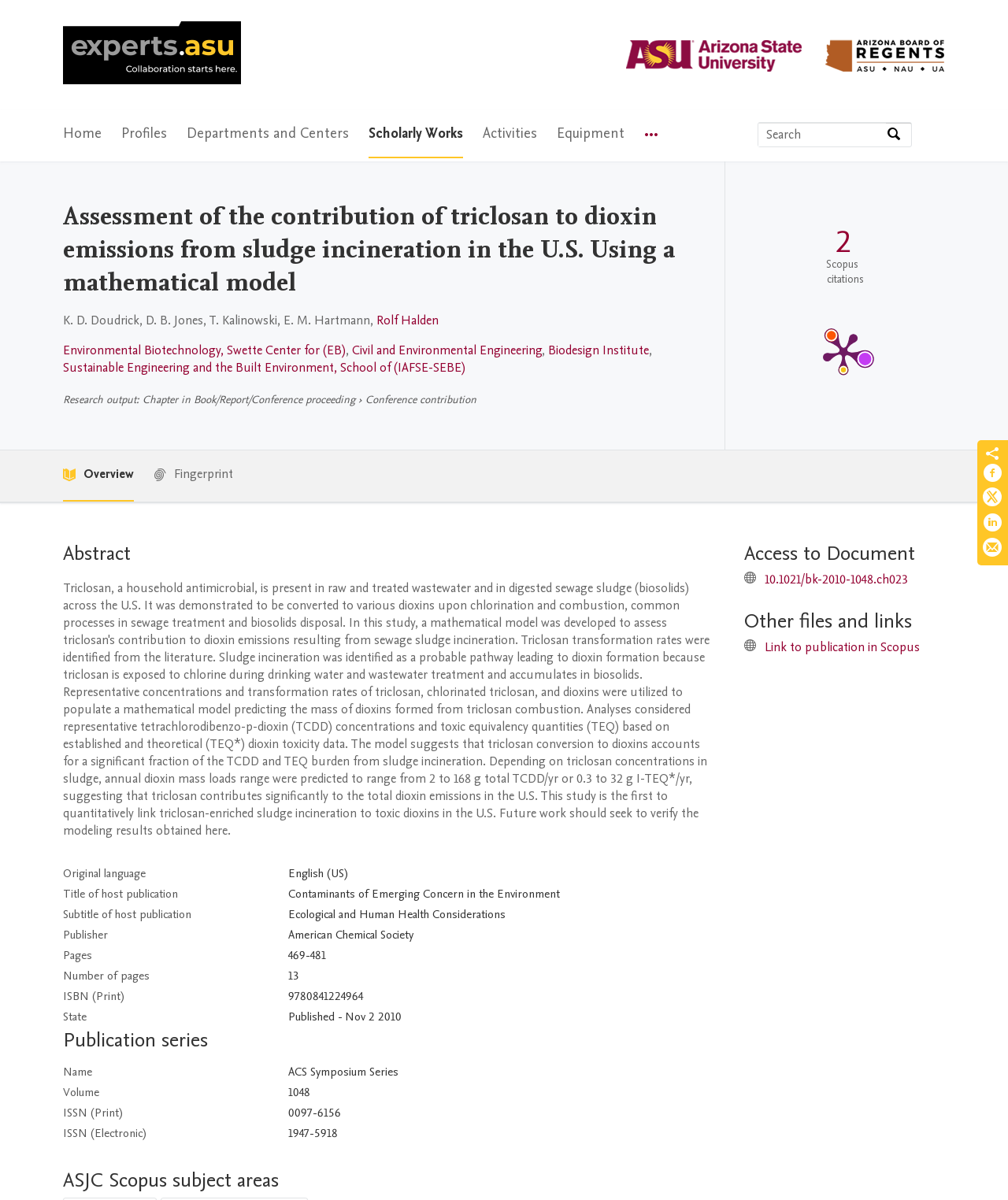Provide the bounding box coordinates of the HTML element this sentence describes: "Link to publication in Scopus". The bounding box coordinates consist of four float numbers between 0 and 1, i.e., [left, top, right, bottom].

[0.759, 0.532, 0.913, 0.546]